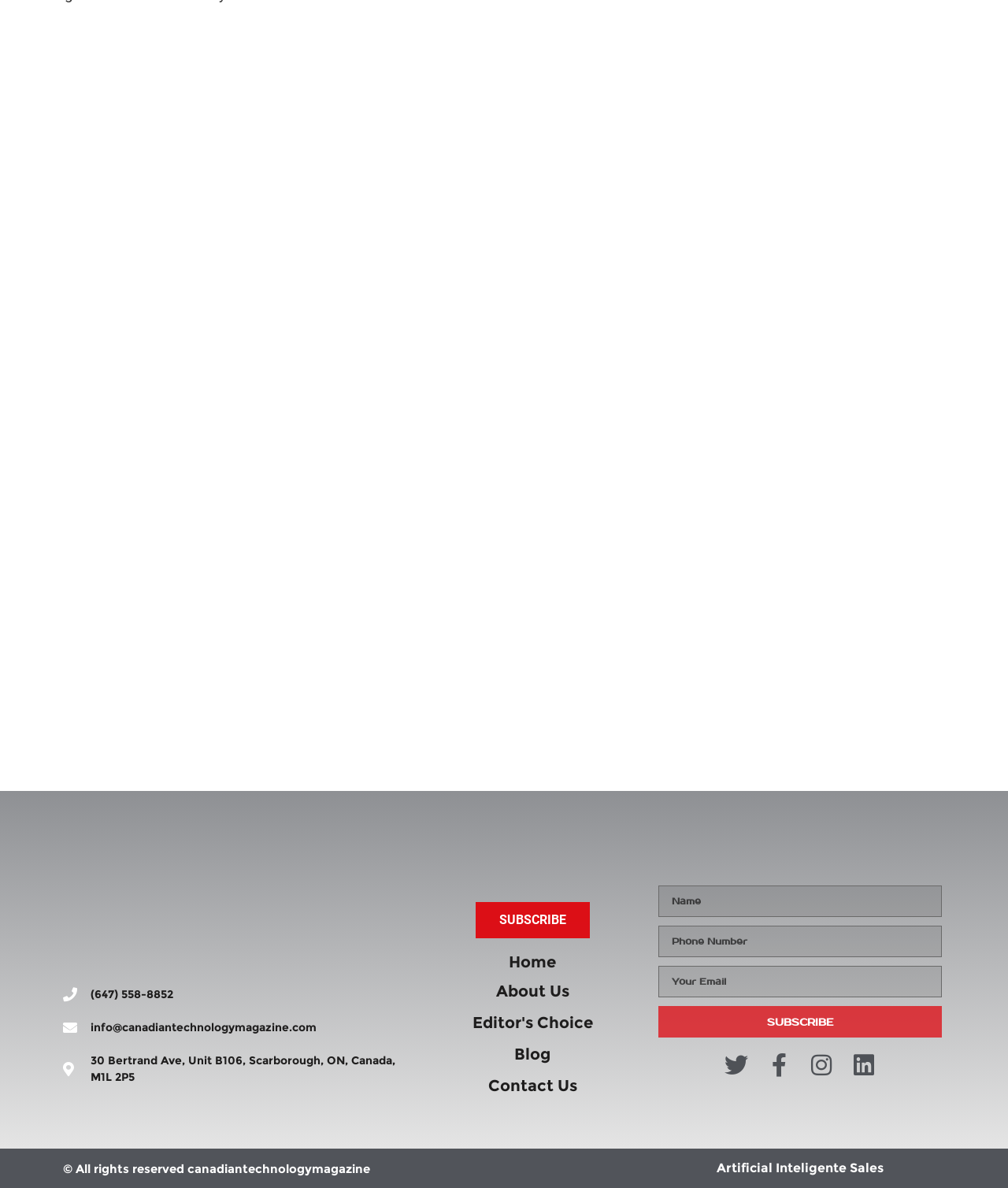Locate the coordinates of the bounding box for the clickable region that fulfills this instruction: "View products".

None